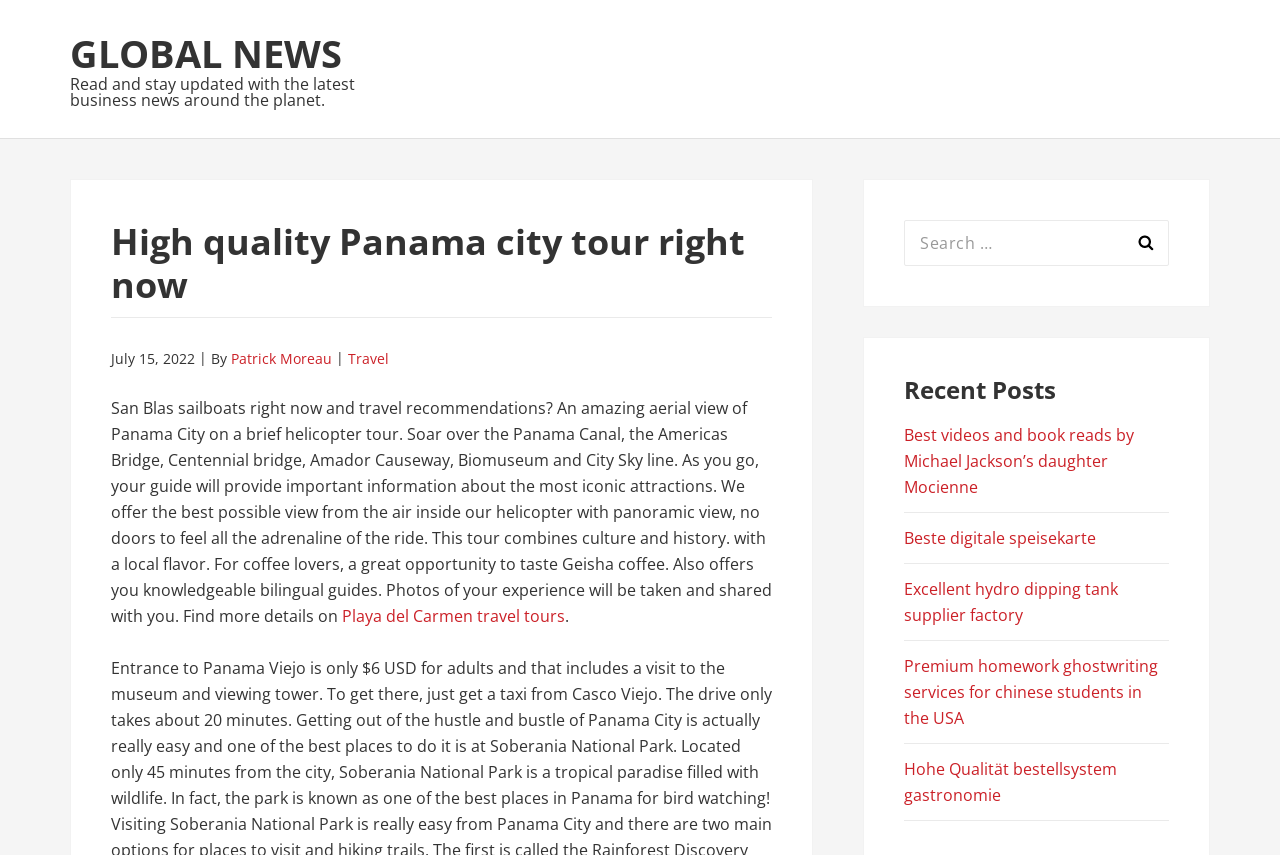Identify the bounding box for the UI element specified in this description: "Patrick Moreau". The coordinates must be four float numbers between 0 and 1, formatted as [left, top, right, bottom].

[0.18, 0.408, 0.259, 0.43]